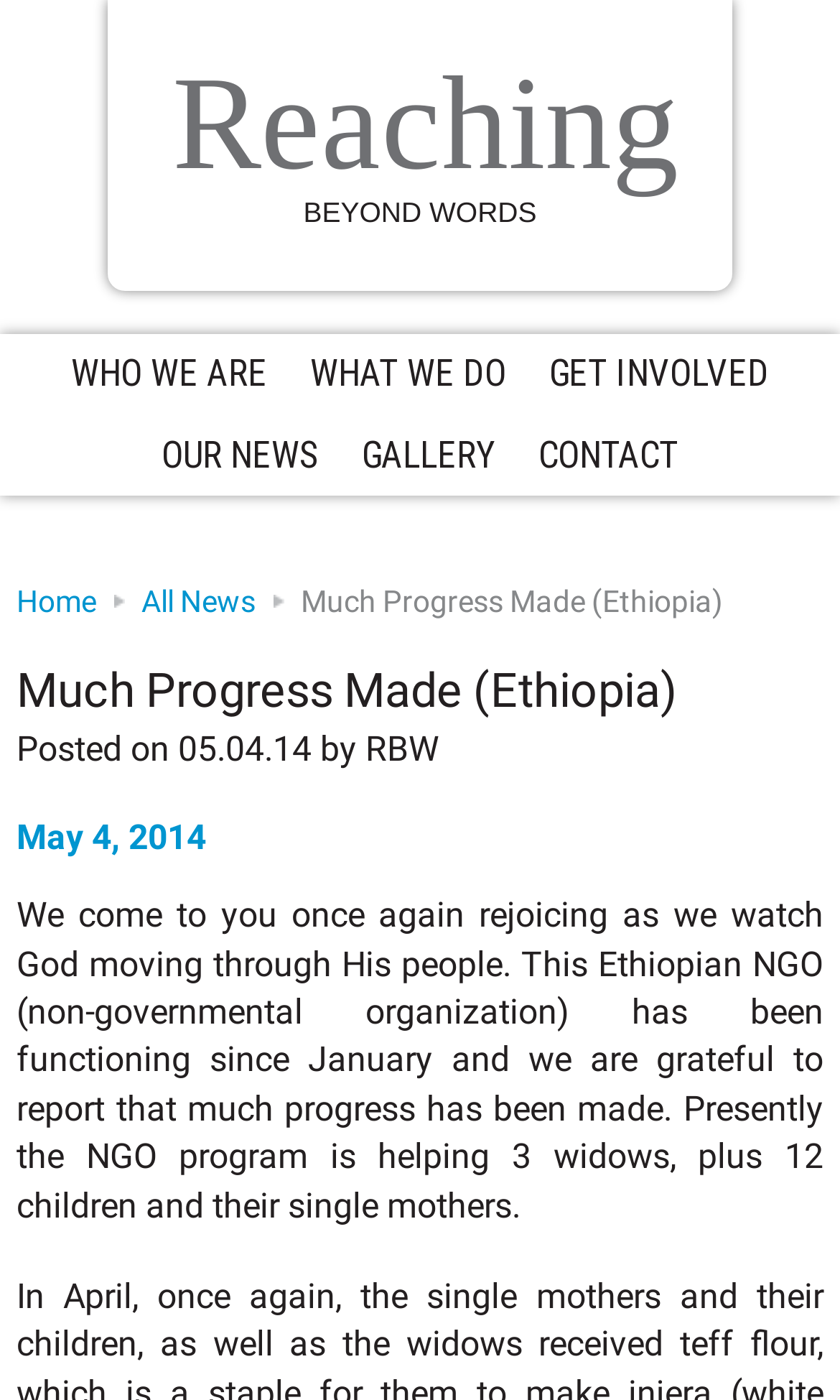Bounding box coordinates are given in the format (top-left x, top-left y, bottom-right x, bottom-right y). All values should be floating point numbers between 0 and 1. Provide the bounding box coordinate for the UI element described as: Who We Are

[0.059, 0.239, 0.344, 0.296]